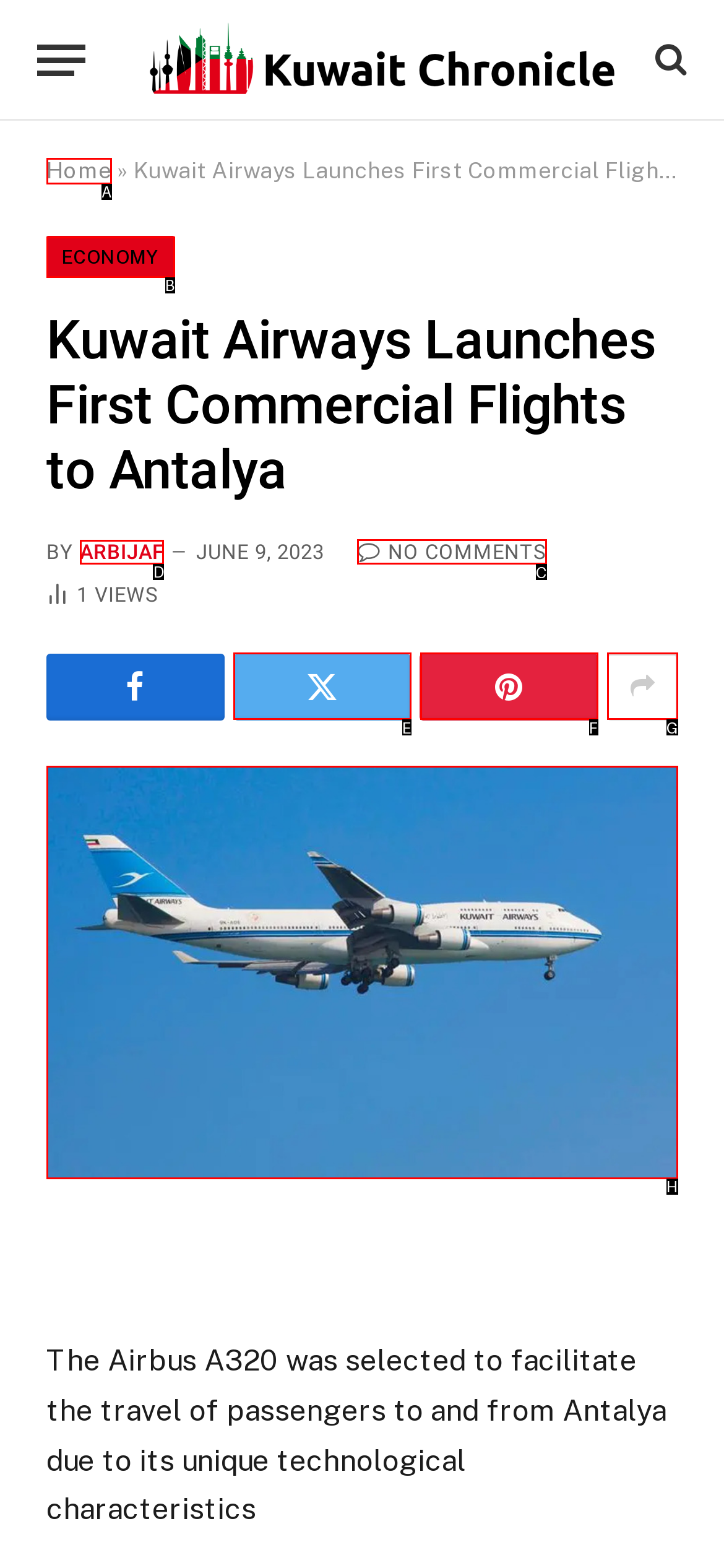From the given options, choose the one to complete the task: View the article comments
Indicate the letter of the correct option.

C